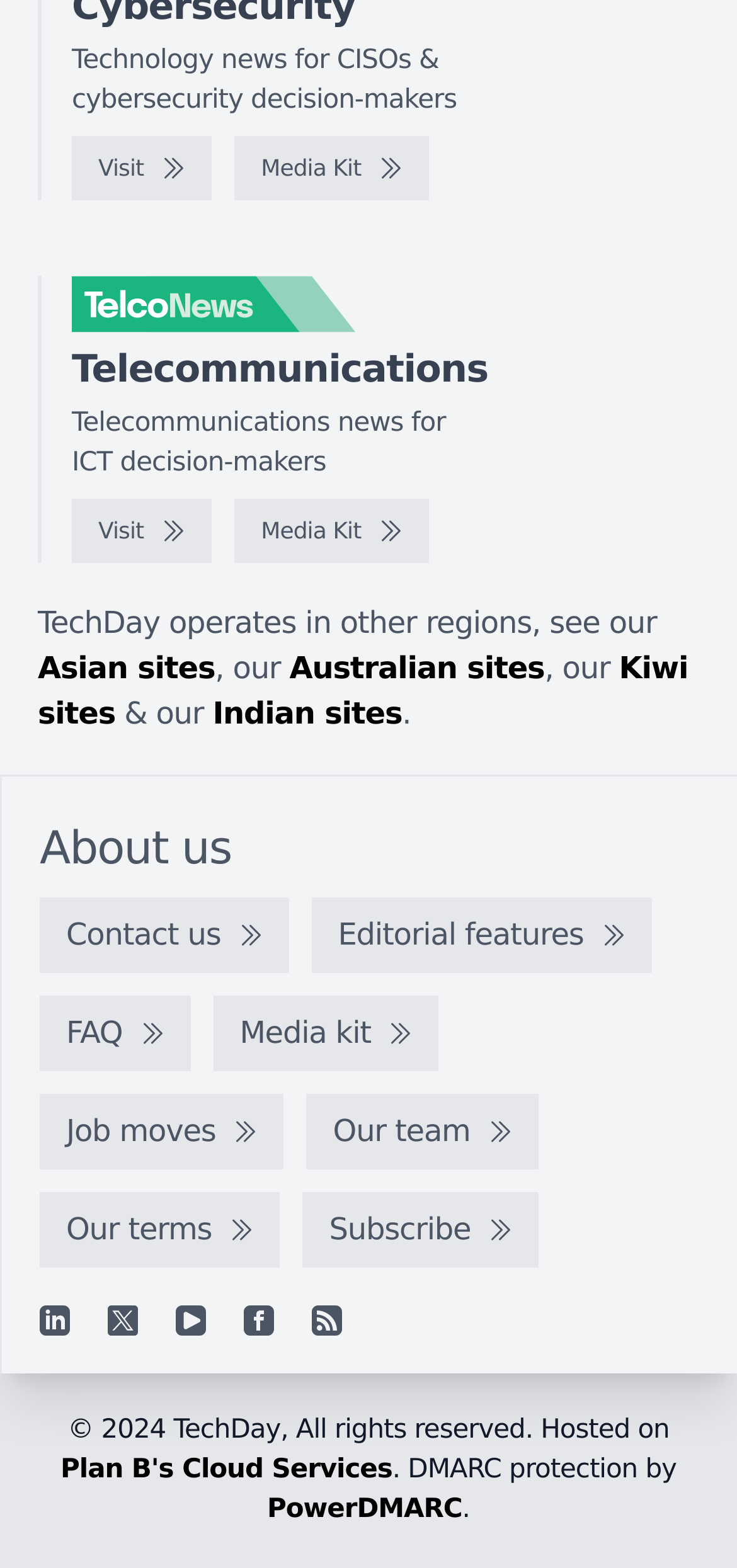Determine the bounding box coordinates of the area to click in order to meet this instruction: "Contact us".

[0.054, 0.573, 0.392, 0.621]